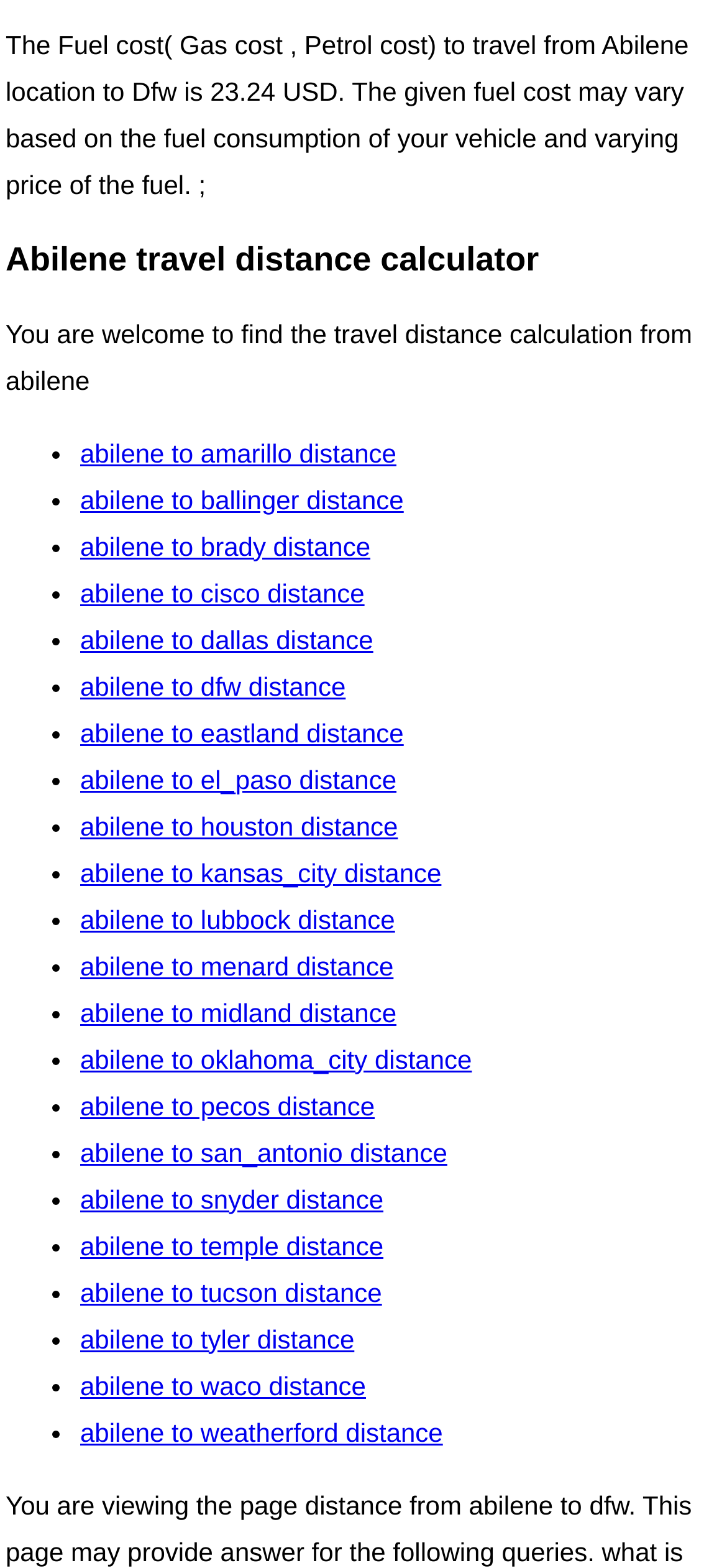Please find the bounding box coordinates of the clickable region needed to complete the following instruction: "view Abilene to Dallas distance". The bounding box coordinates must consist of four float numbers between 0 and 1, i.e., [left, top, right, bottom].

[0.11, 0.398, 0.513, 0.417]